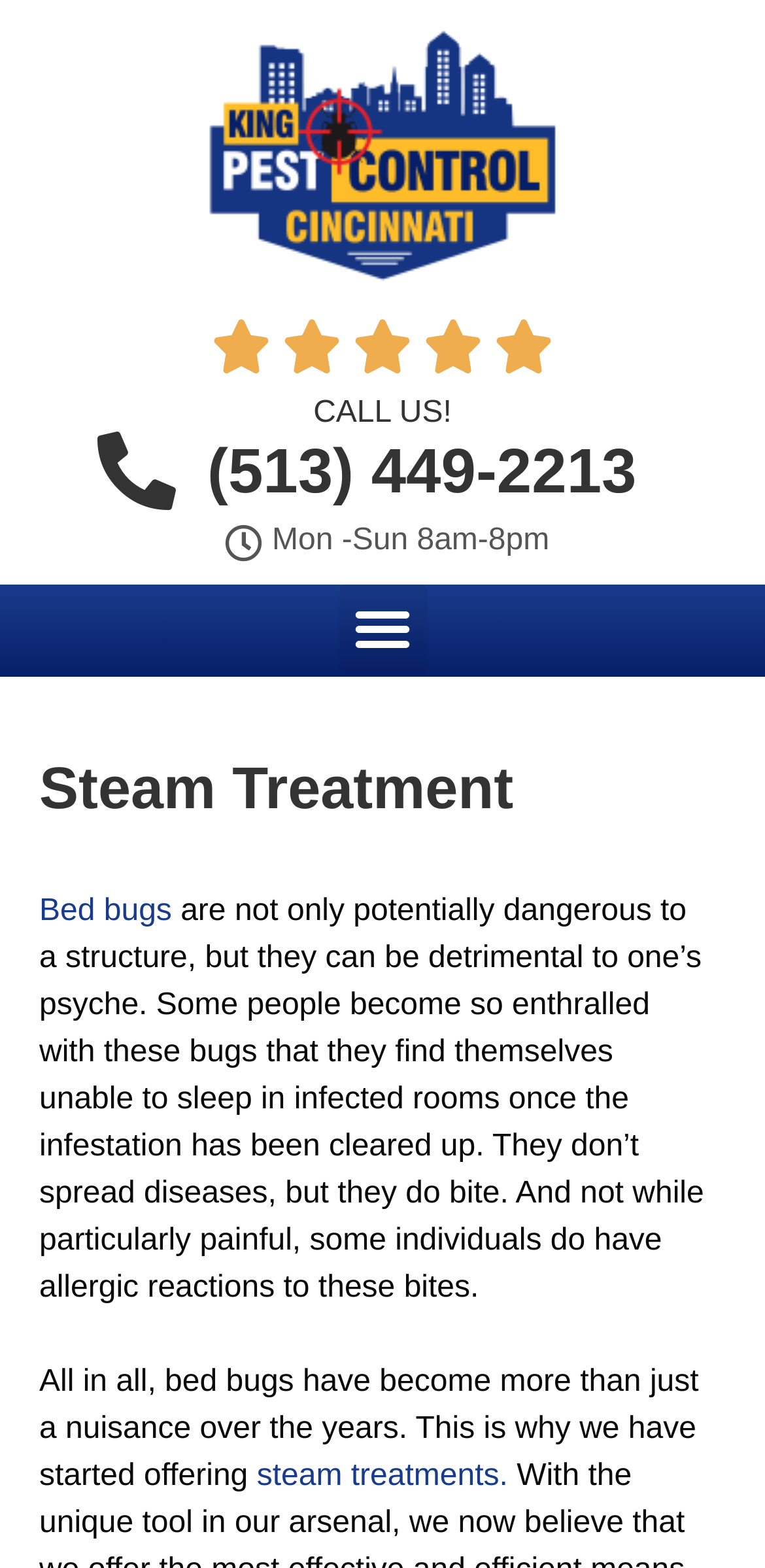What is the impact of bed bugs on humans?
Based on the image, respond with a single word or phrase.

Detrimental to one's psyche